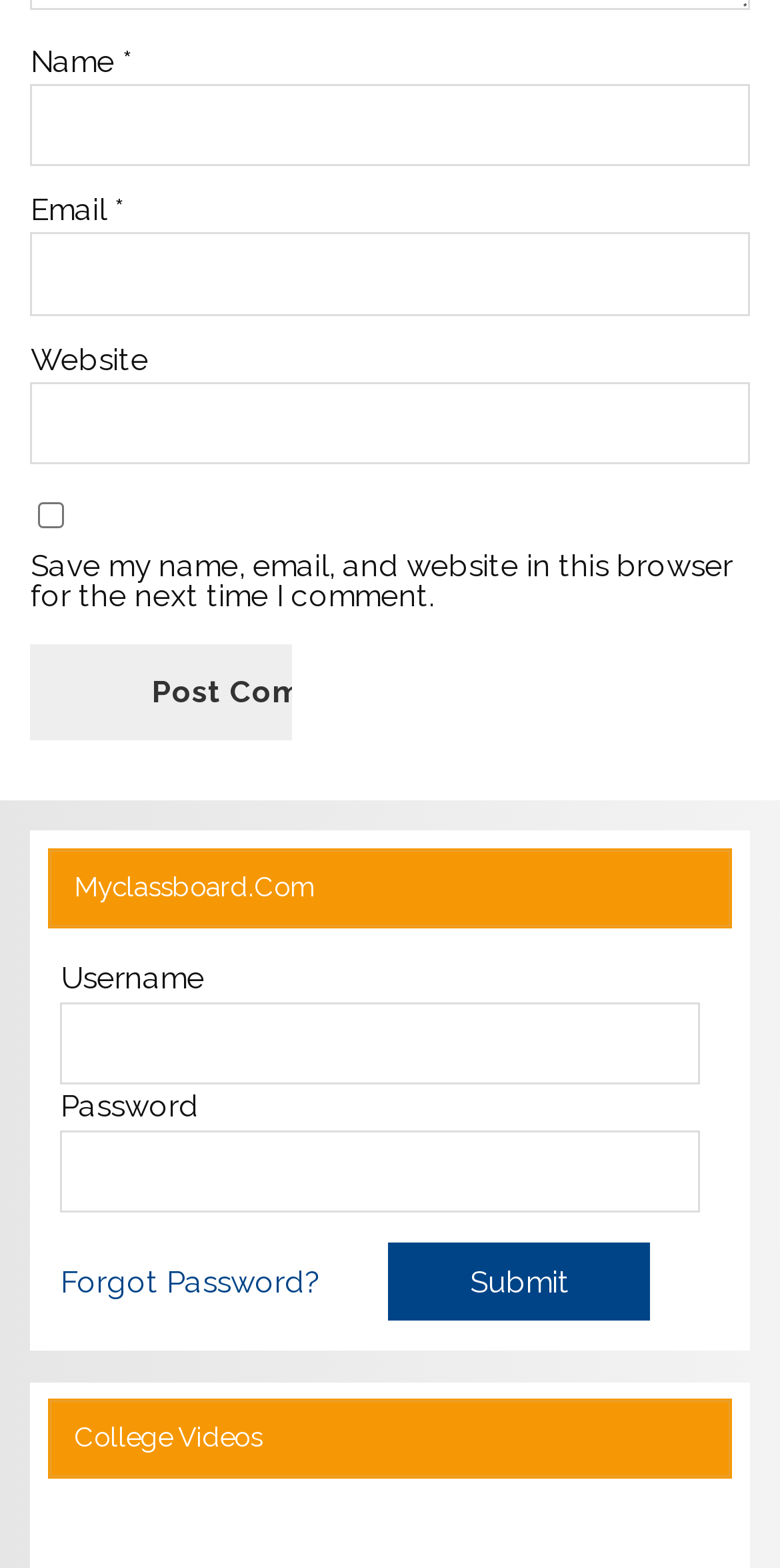Identify the bounding box coordinates for the element you need to click to achieve the following task: "Enter your name". The coordinates must be four float values ranging from 0 to 1, formatted as [left, top, right, bottom].

[0.039, 0.053, 0.961, 0.106]